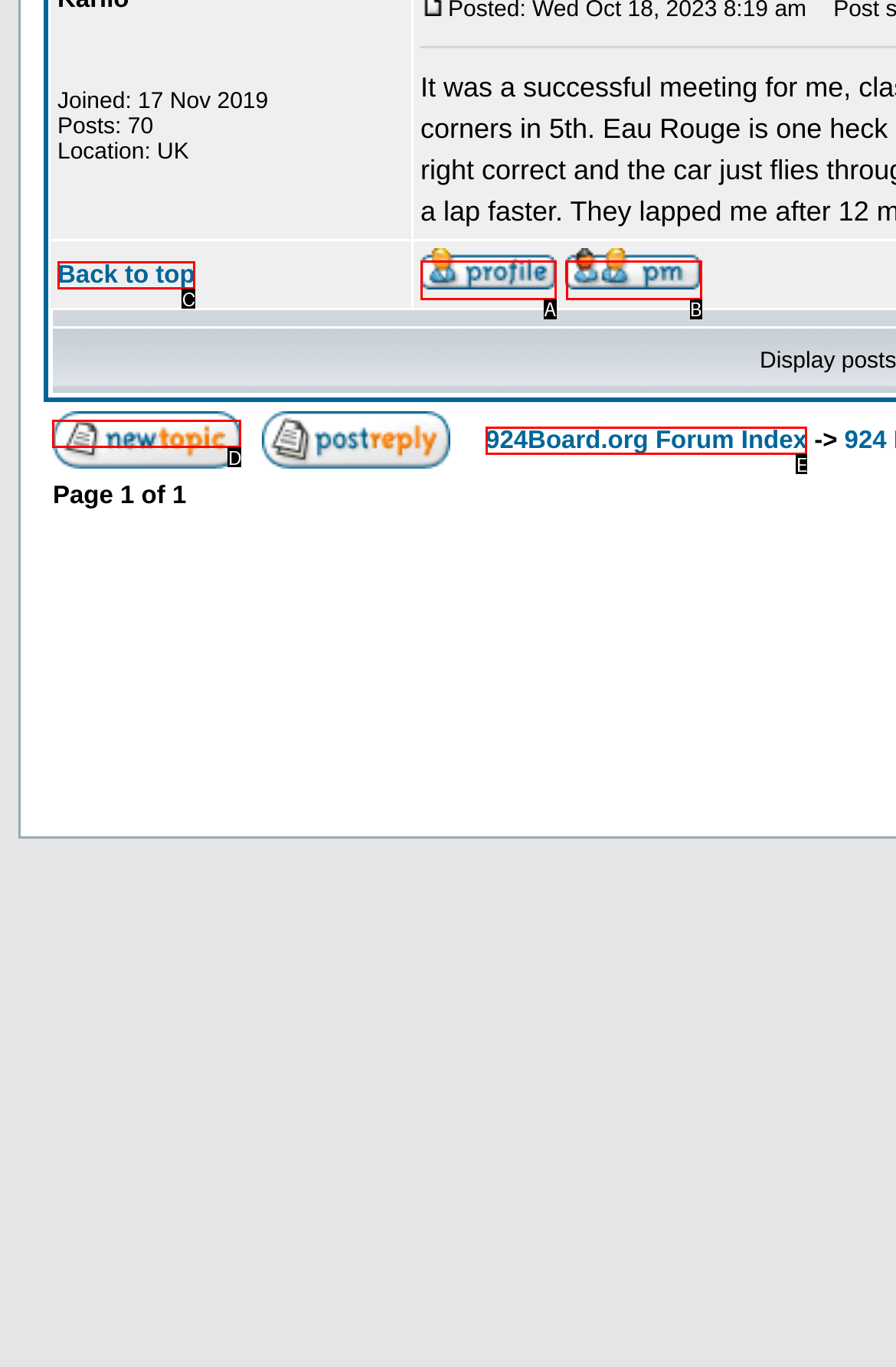Given the description: alt="Post new topic", select the HTML element that best matches it. Reply with the letter of your chosen option.

D